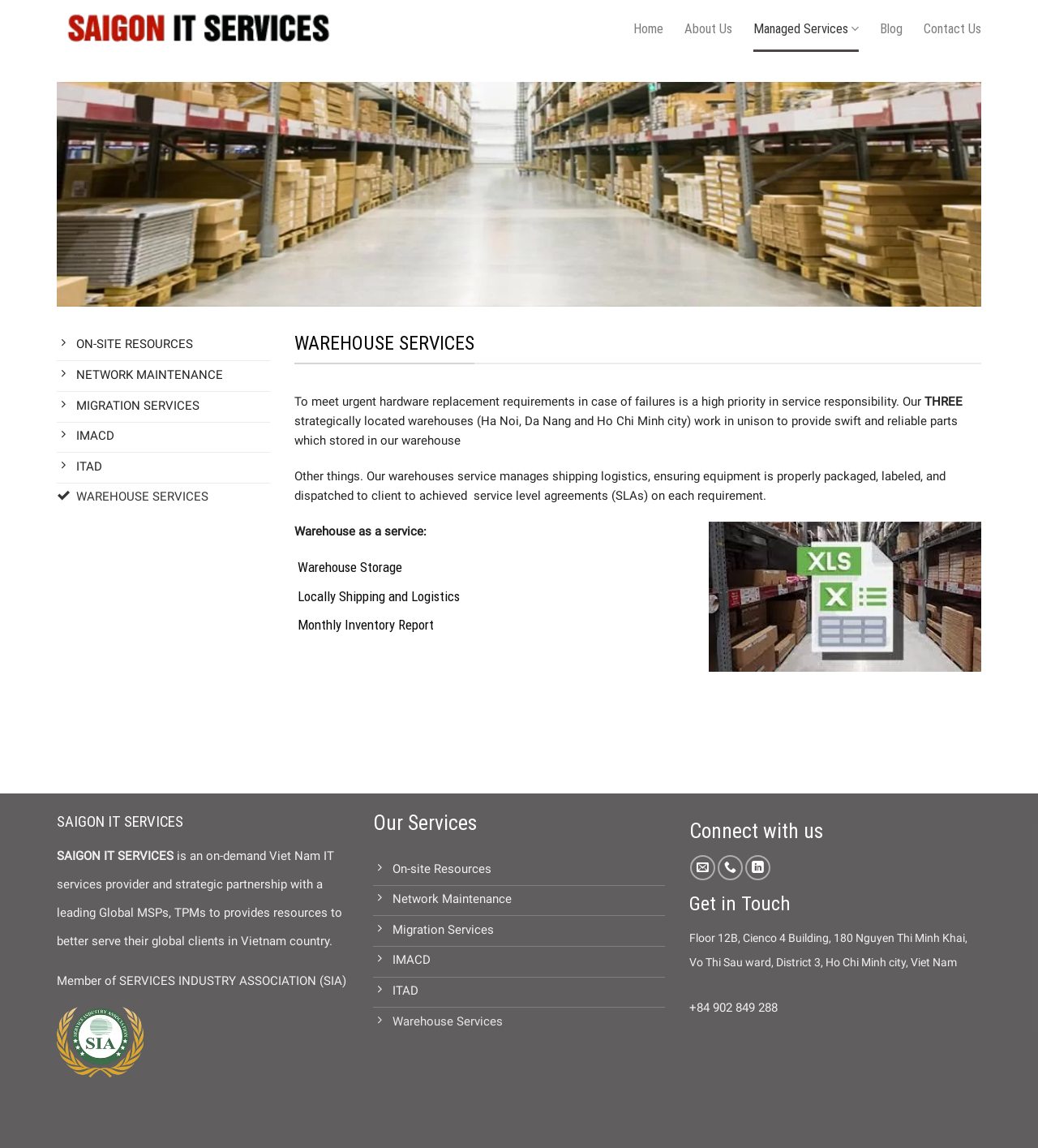What is the name of the company?
Based on the image, respond with a single word or phrase.

SAIGON IT SERVICES